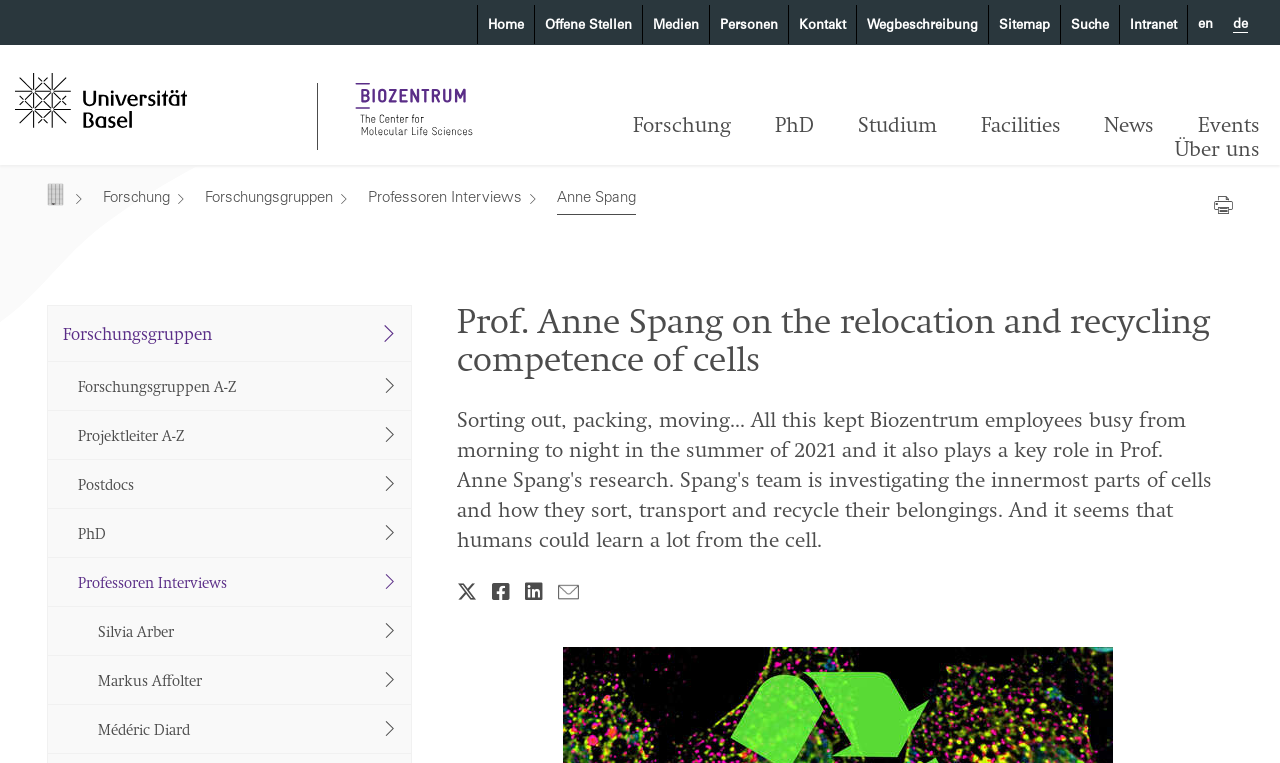Please identify the bounding box coordinates of the clickable area that will allow you to execute the instruction: "Click the link to the University of Basel".

[0.271, 0.084, 0.375, 0.178]